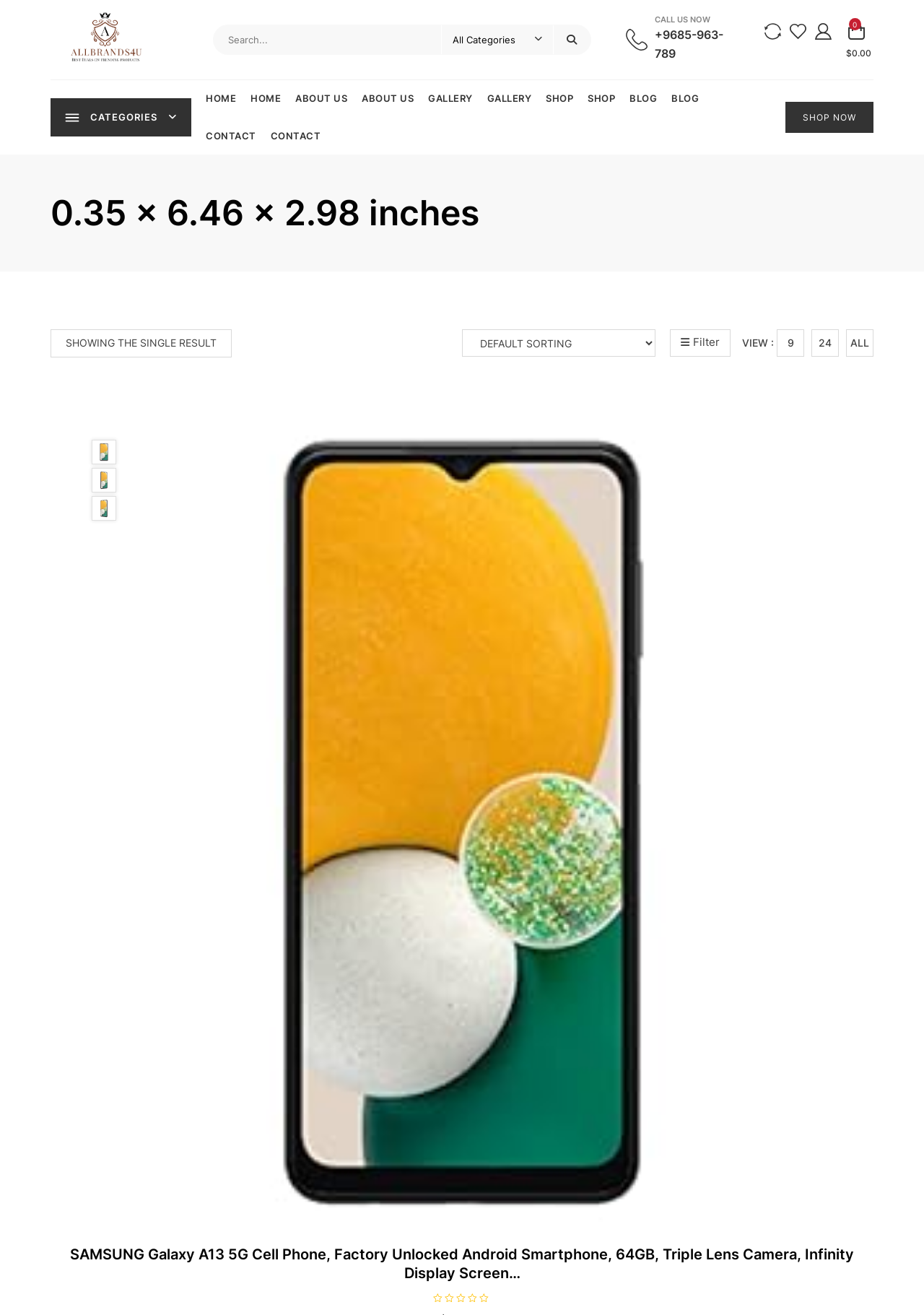What is the phone model displayed on the webpage?
Using the screenshot, give a one-word or short phrase answer.

SAMSUNG Galaxy A13 5G